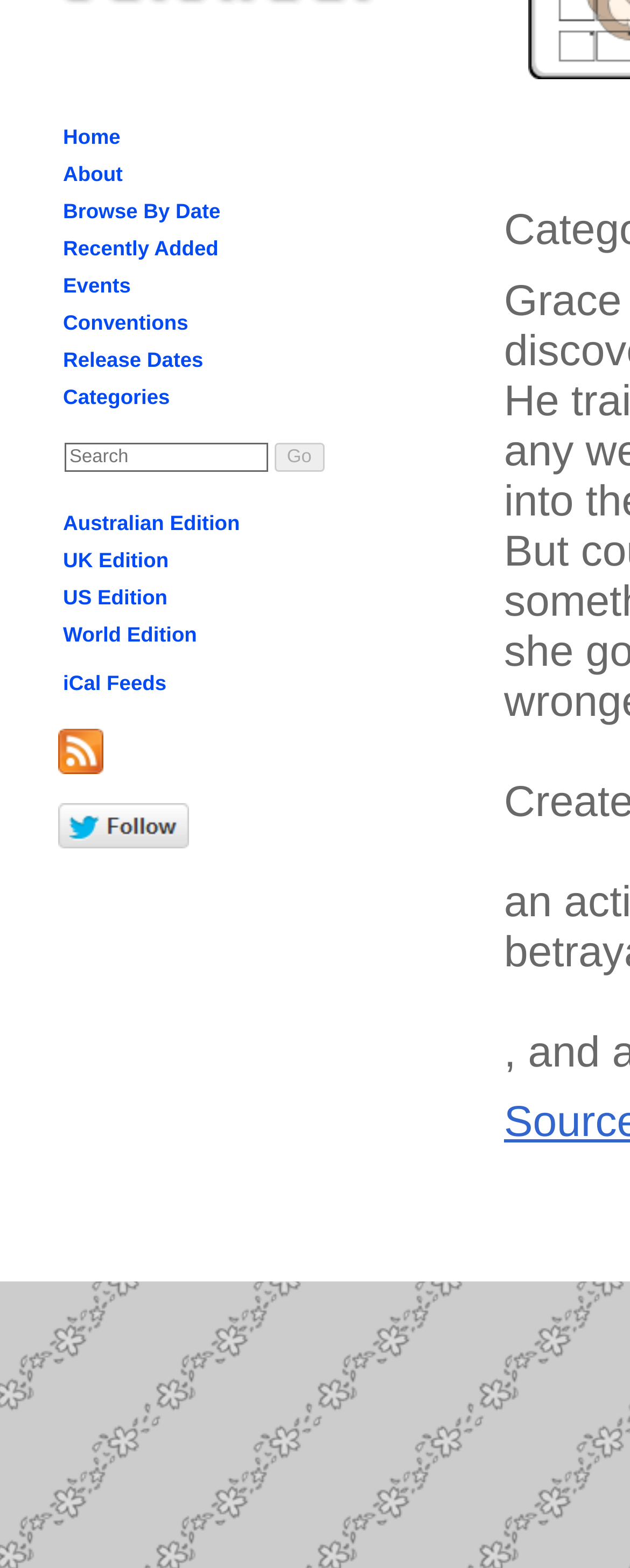Please determine the bounding box coordinates for the UI element described here. Use the format (top-left x, top-left y, bottom-right x, bottom-right y) with values bounded between 0 and 1: World Edition

[0.092, 0.394, 0.32, 0.416]